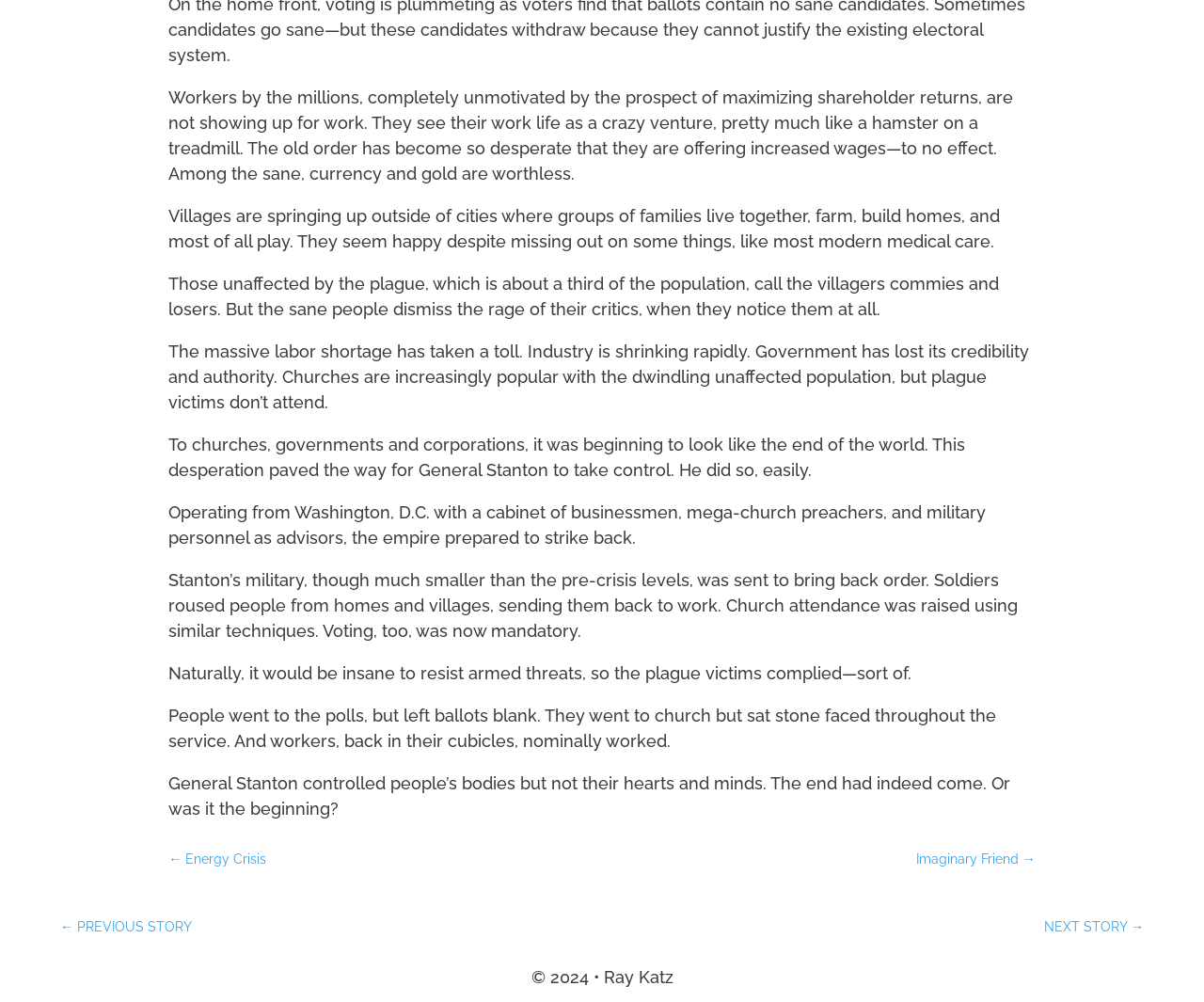What is the main theme of the story?
Please provide a comprehensive answer based on the details in the screenshot.

Based on the text, it appears that the story is set in a post-apocalyptic society where a plague has affected a significant portion of the population, leading to a breakdown in social order and the rise of a new authority figure, General Stanton.